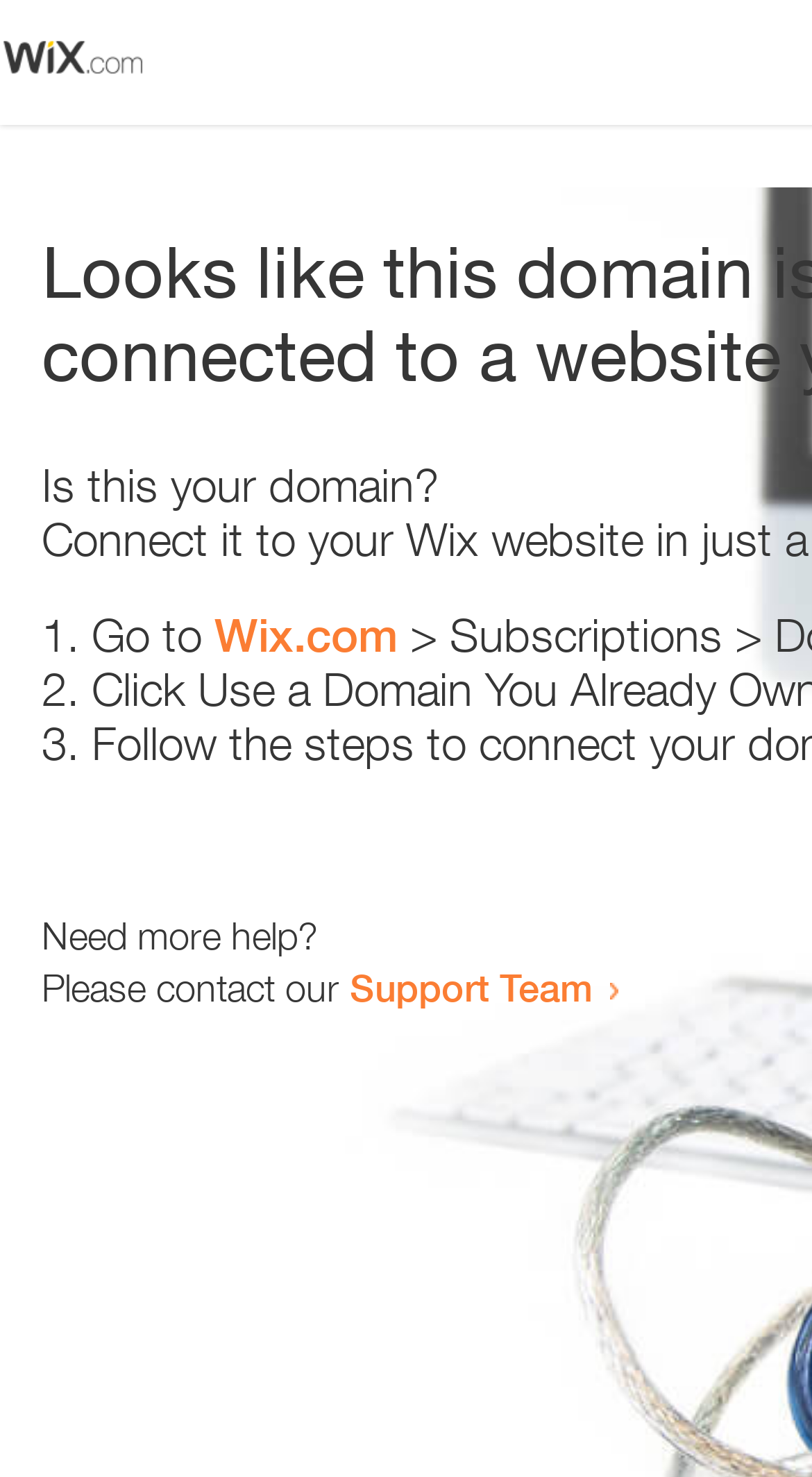Provide a brief response using a word or short phrase to this question:
How many list markers are present?

3